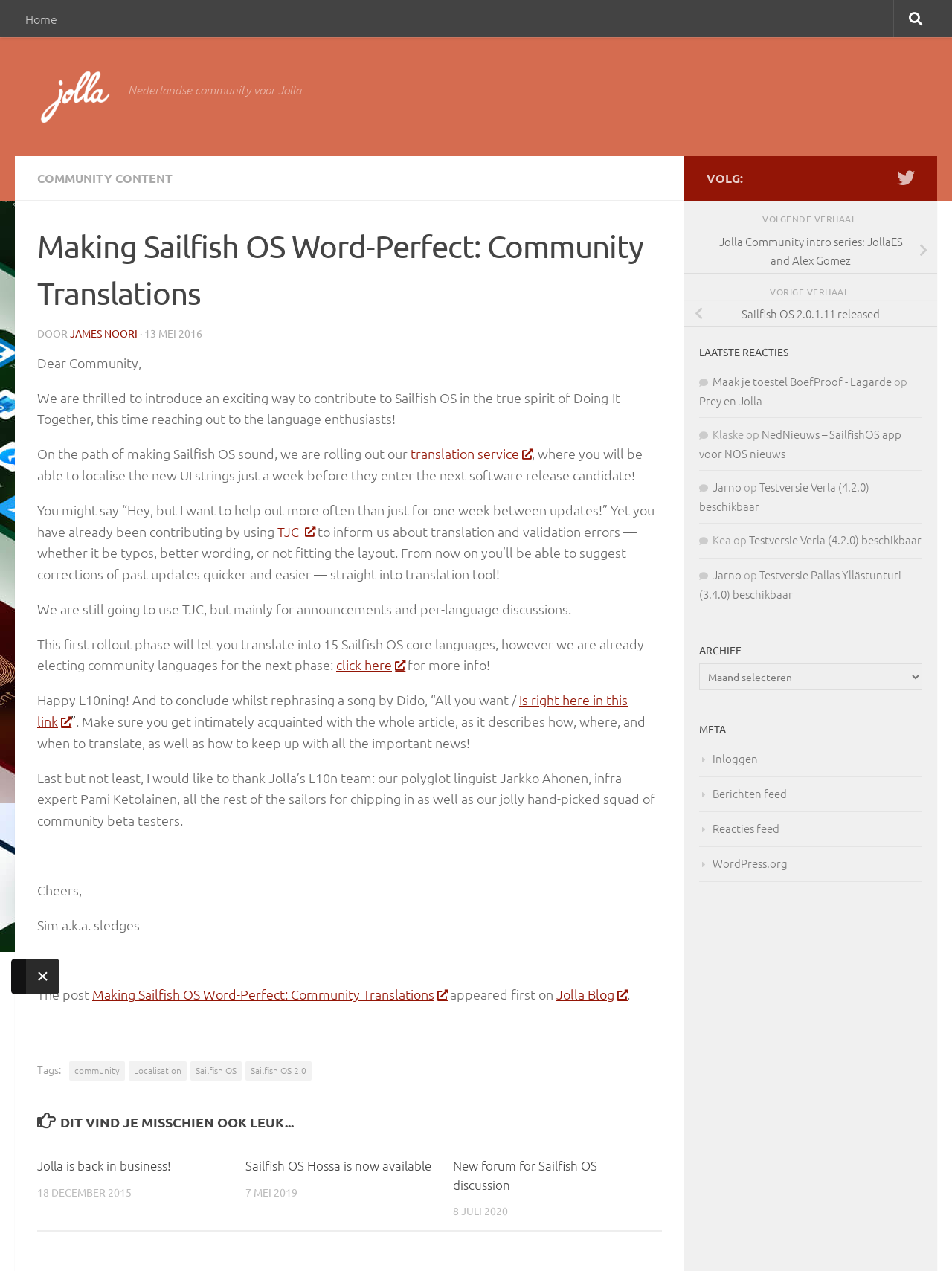How many languages can be translated into?
Provide a thorough and detailed answer to the question.

The number of languages that can be translated into can be found in the article section, where it is mentioned that 'This first rollout phase will let you translate into 15 Sailfish OS core languages'. This section is located at the middle of the webpage, with a bounding box of [0.039, 0.176, 0.695, 0.81].